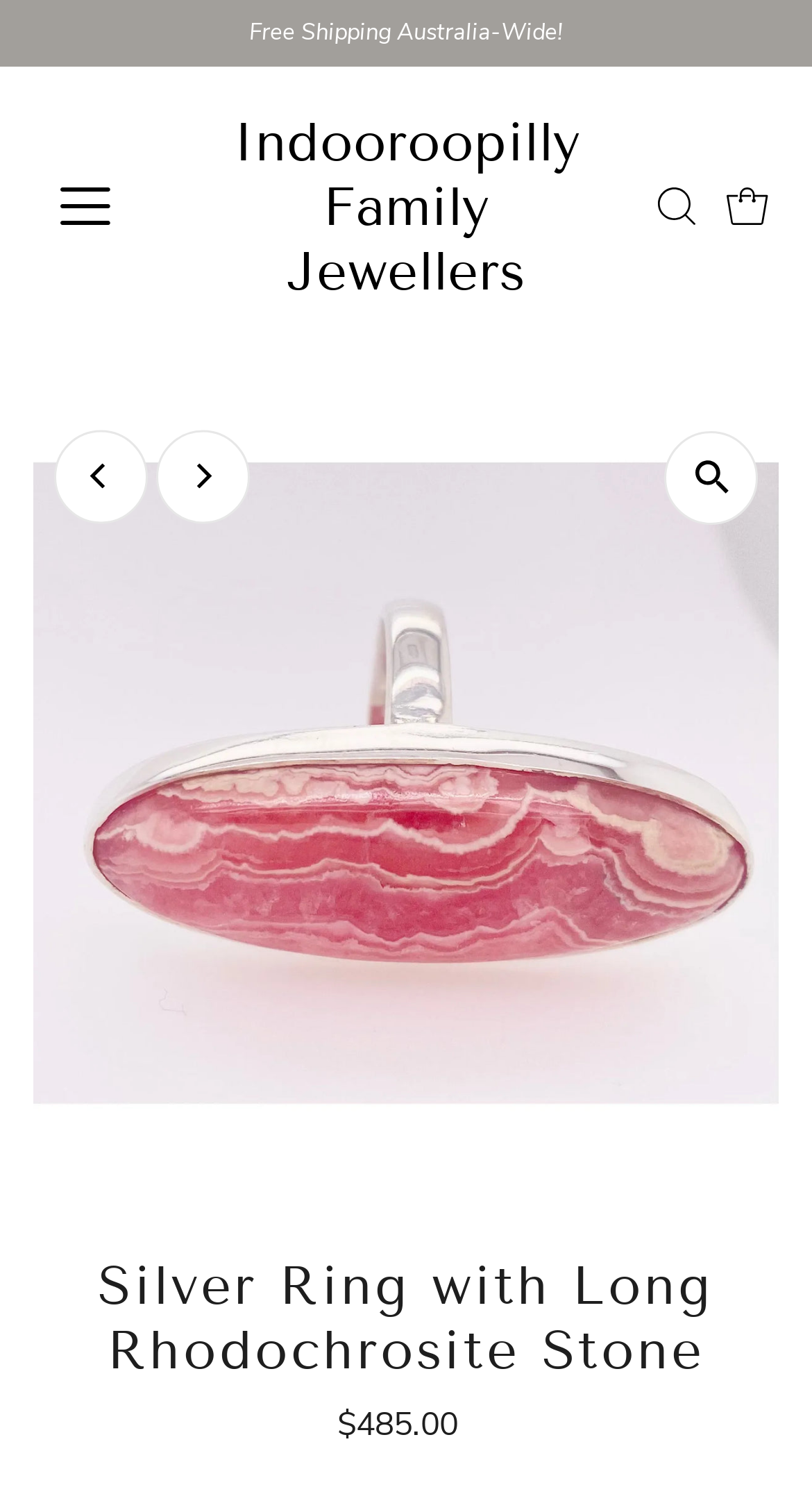What is the price of the ring? Please answer the question using a single word or phrase based on the image.

$485.00